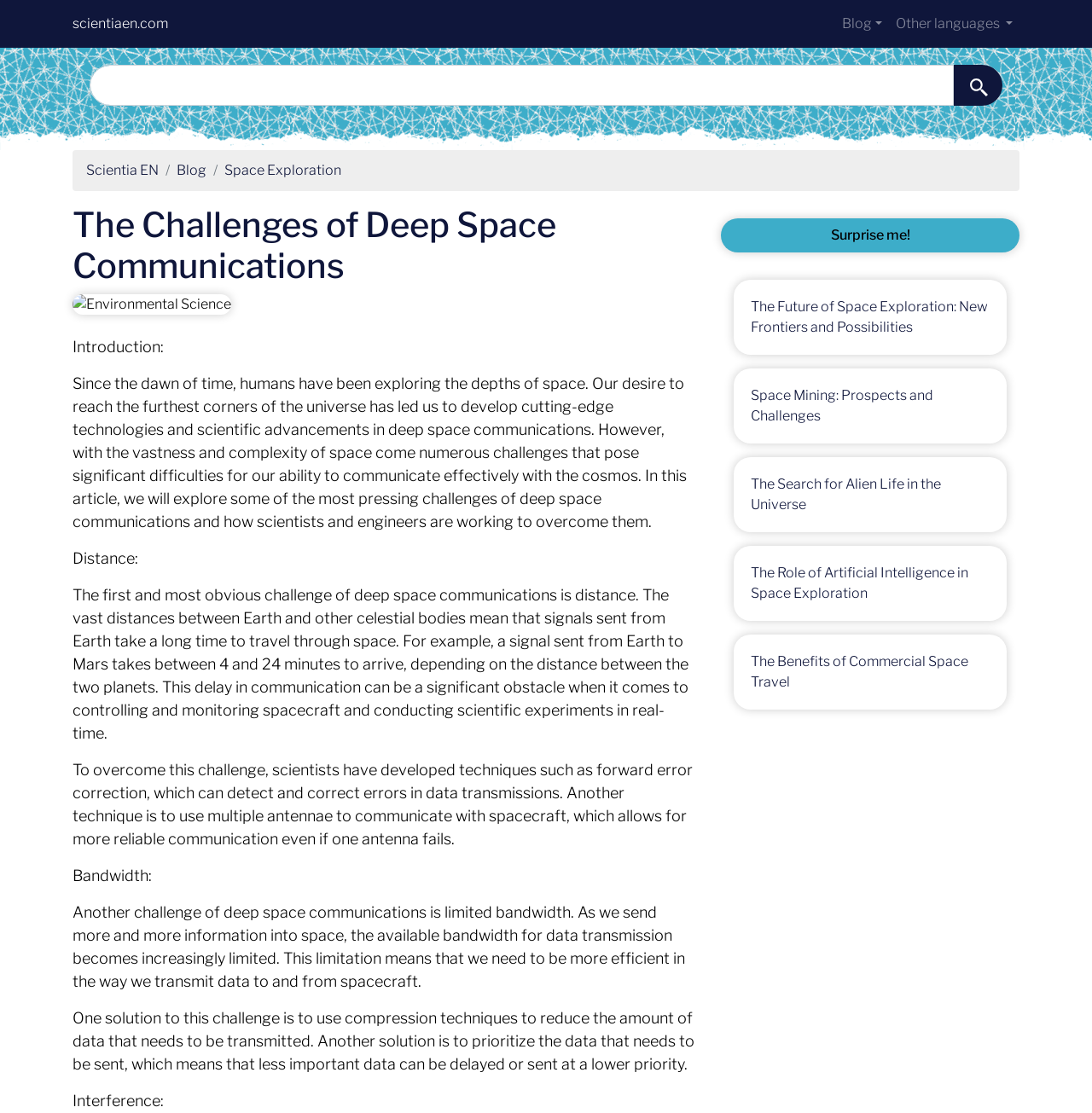Locate the bounding box coordinates of the element to click to perform the following action: 'Search for a topic'. The coordinates should be given as four float values between 0 and 1, in the form of [left, top, right, bottom].

[0.082, 0.058, 0.873, 0.095]